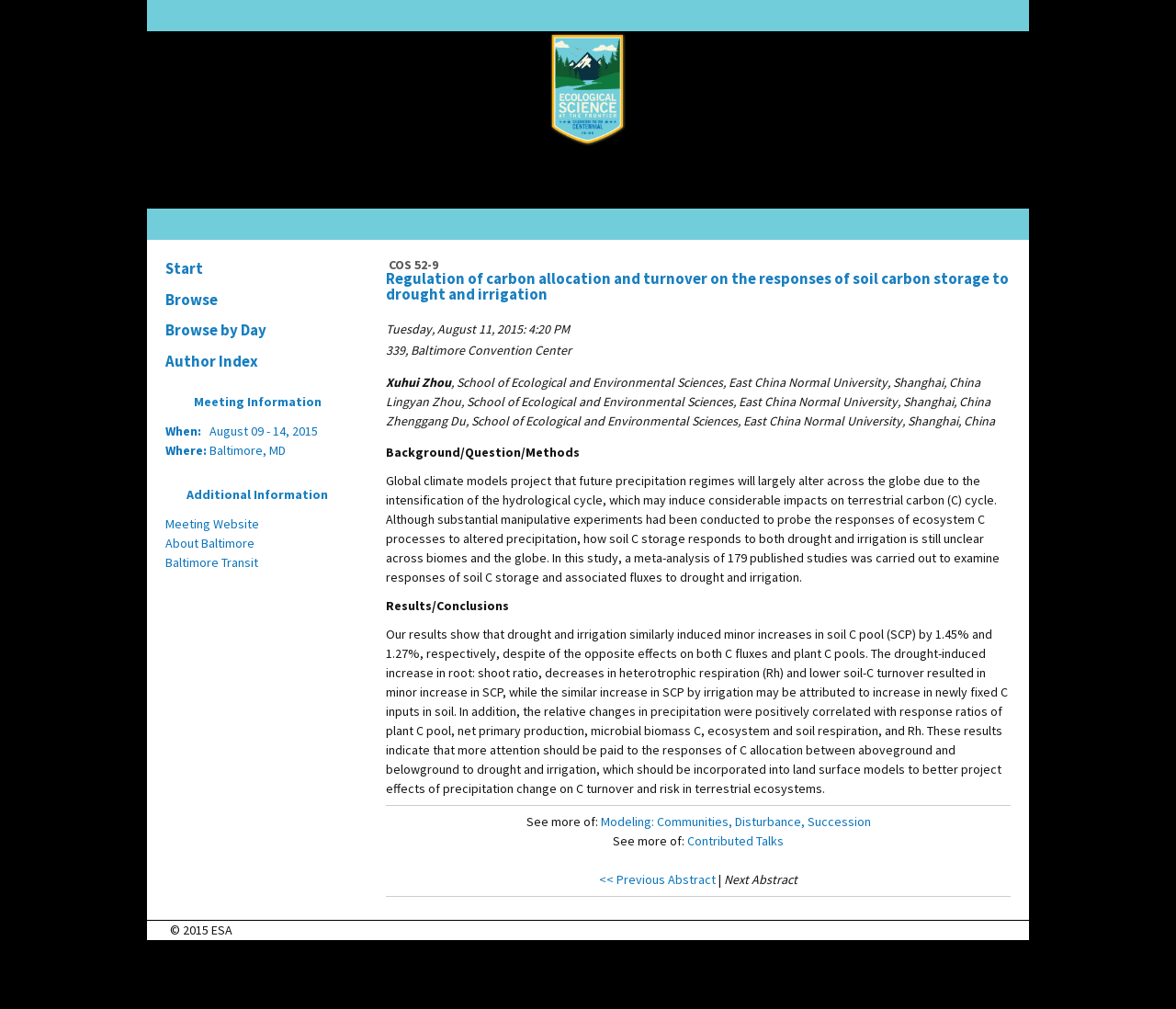Please locate the UI element described by "<< Previous Abstract" and provide its bounding box coordinates.

[0.509, 0.863, 0.609, 0.88]